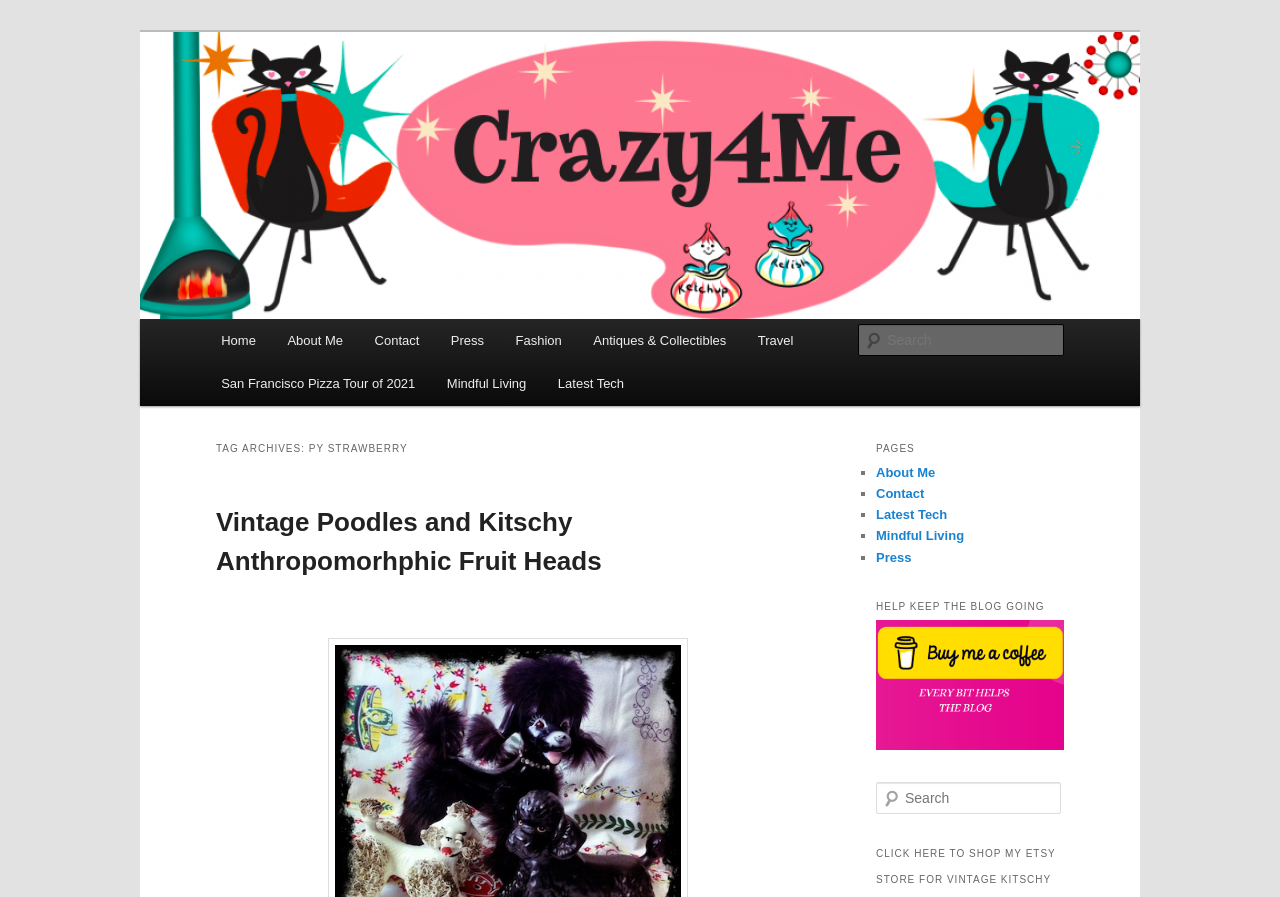Review the image closely and give a comprehensive answer to the question: What is the purpose of the search box?

I determined the answer by looking at the search box element with the placeholder text 'Search' and the surrounding elements, which suggests that the search box is intended for searching the blog's content.